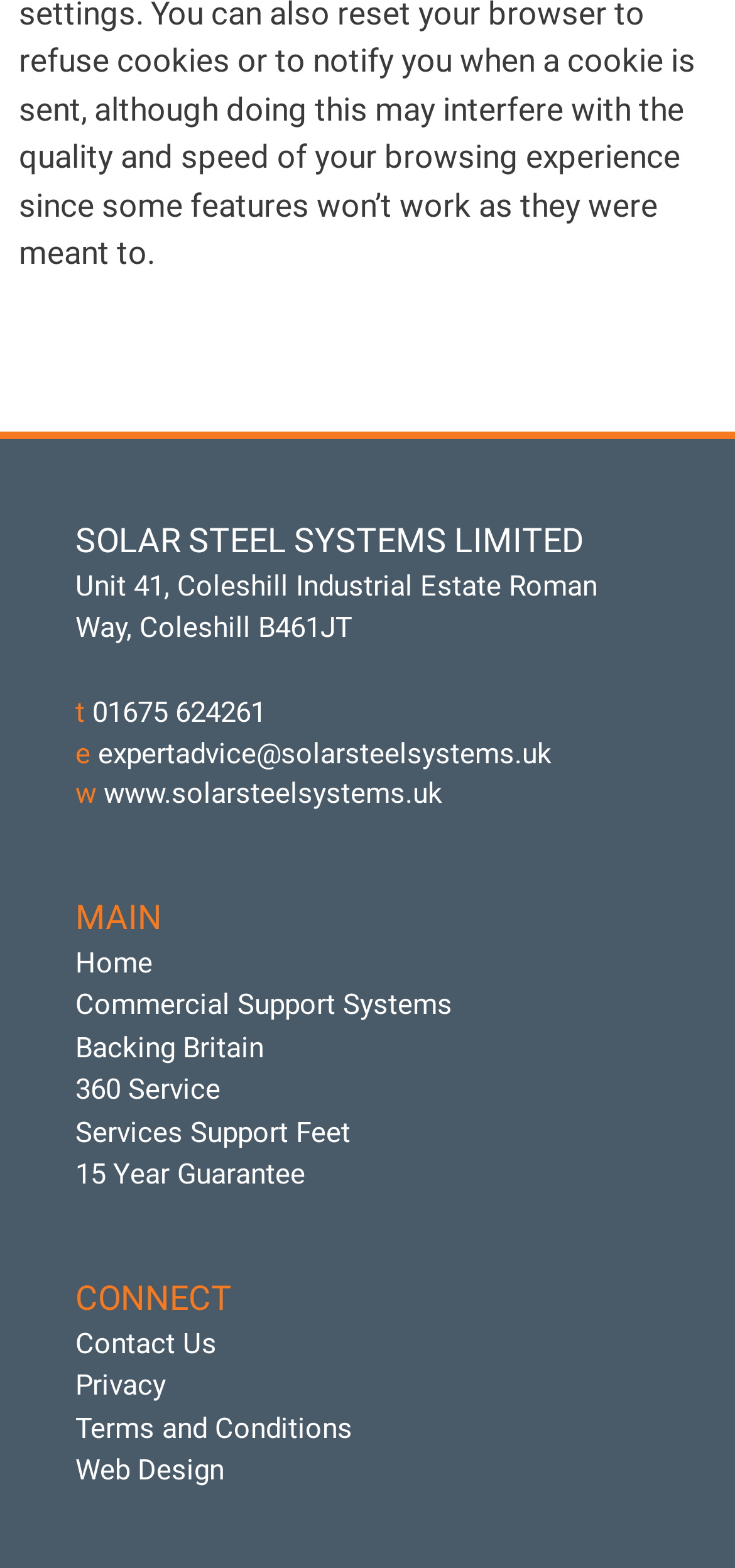Please find the bounding box for the UI component described as follows: "Home".

[0.103, 0.603, 0.208, 0.625]